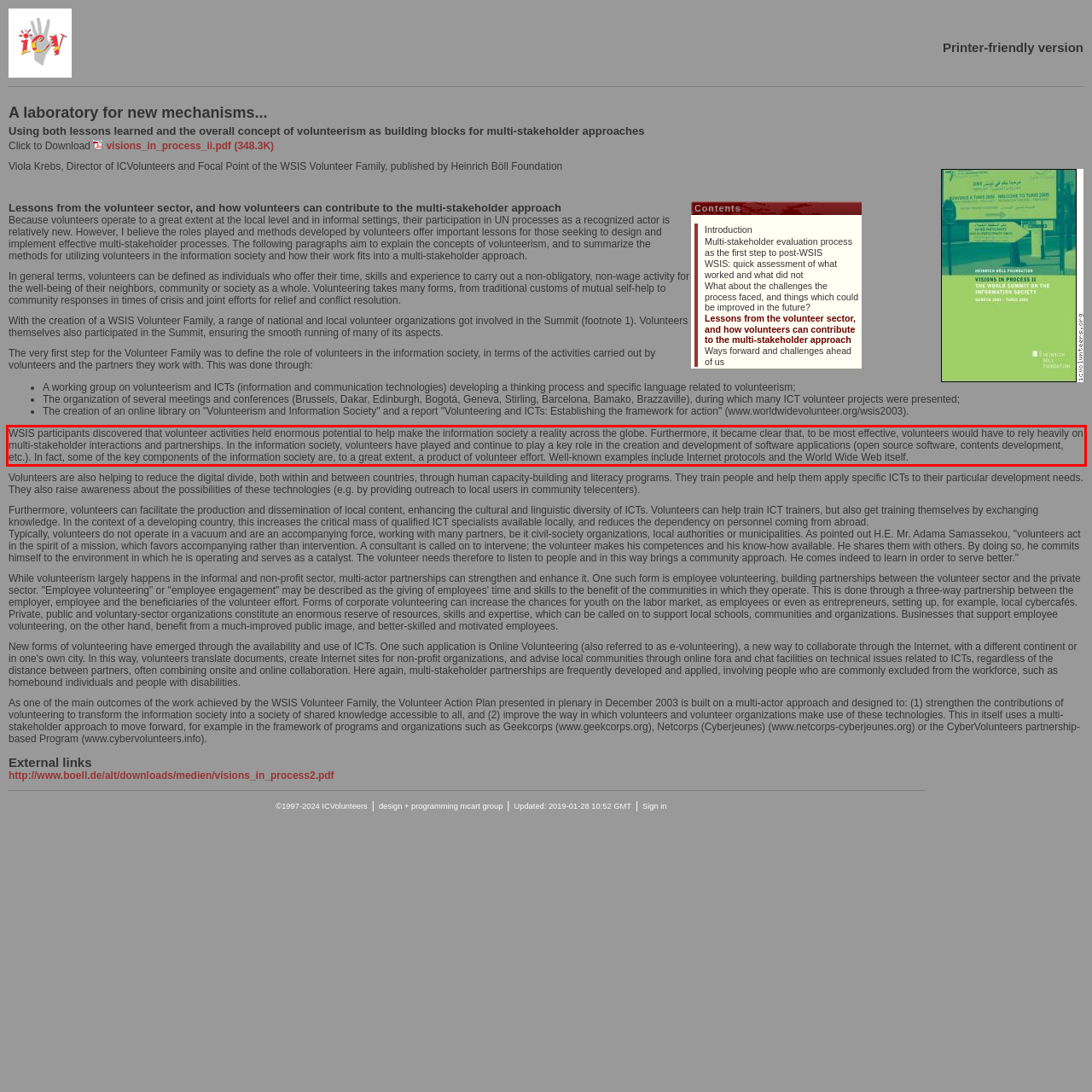Please perform OCR on the text within the red rectangle in the webpage screenshot and return the text content.

WSIS participants discovered that volunteer activities held enormous potential to help make the information society a reality across the globe. Furthermore, it became clear that, to be most effective, volunteers would have to rely heavily on multi-stakeholder interactions and partnerships. In the information society, volunteers have played and continue to play a key role in the creation and development of software applications (open source software, contents development, etc.). In fact, some of the key components of the information society are, to a great extent, a product of volunteer effort. Well-known examples include Internet protocols and the World Wide Web itself.